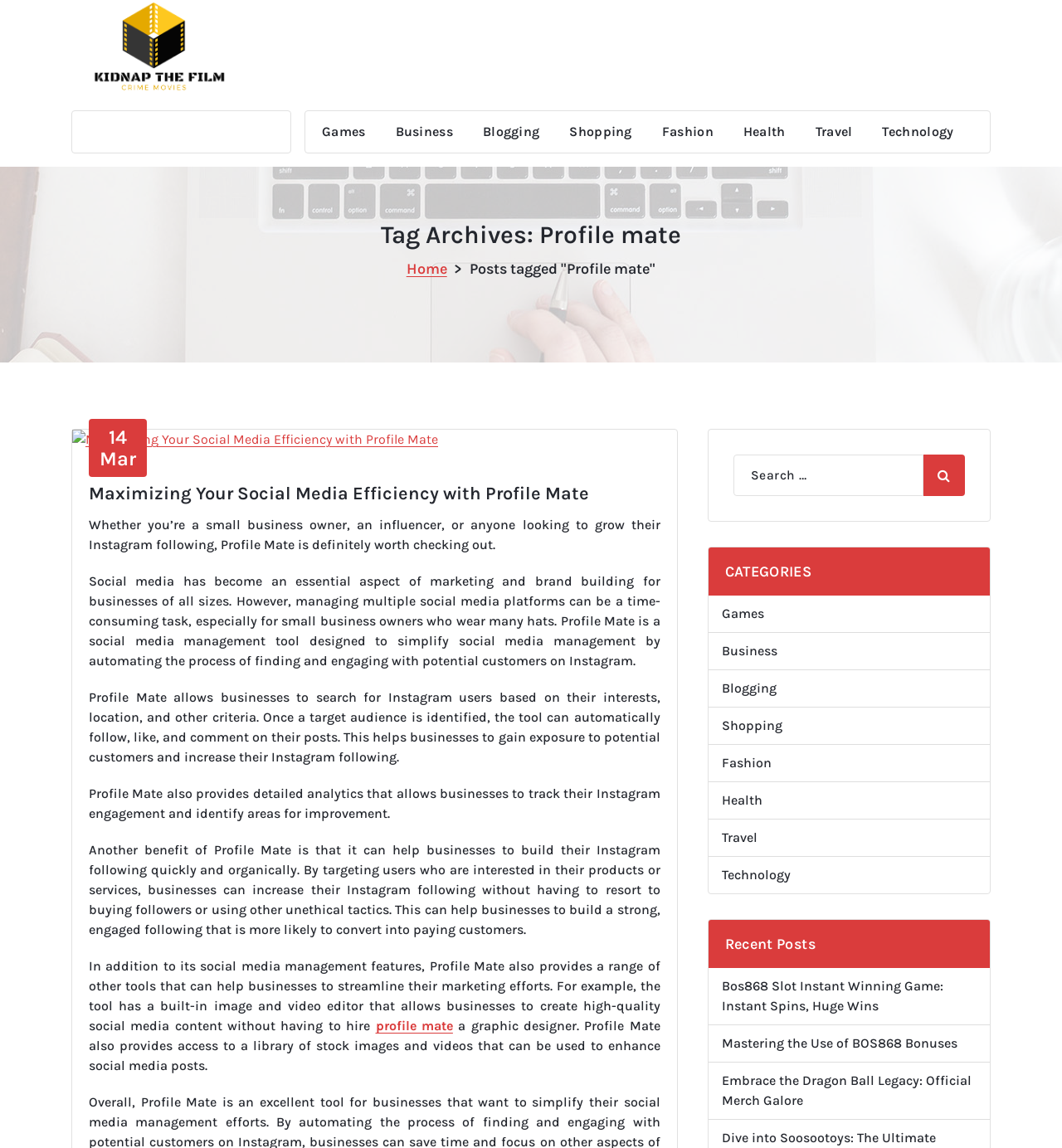Provide the bounding box coordinates in the format (top-left x, top-left y, bottom-right x, bottom-right y). All values are floating point numbers between 0 and 1. Determine the bounding box coordinate of the UI element described as: parent_node: Search for: value="Search"

[0.87, 0.396, 0.909, 0.432]